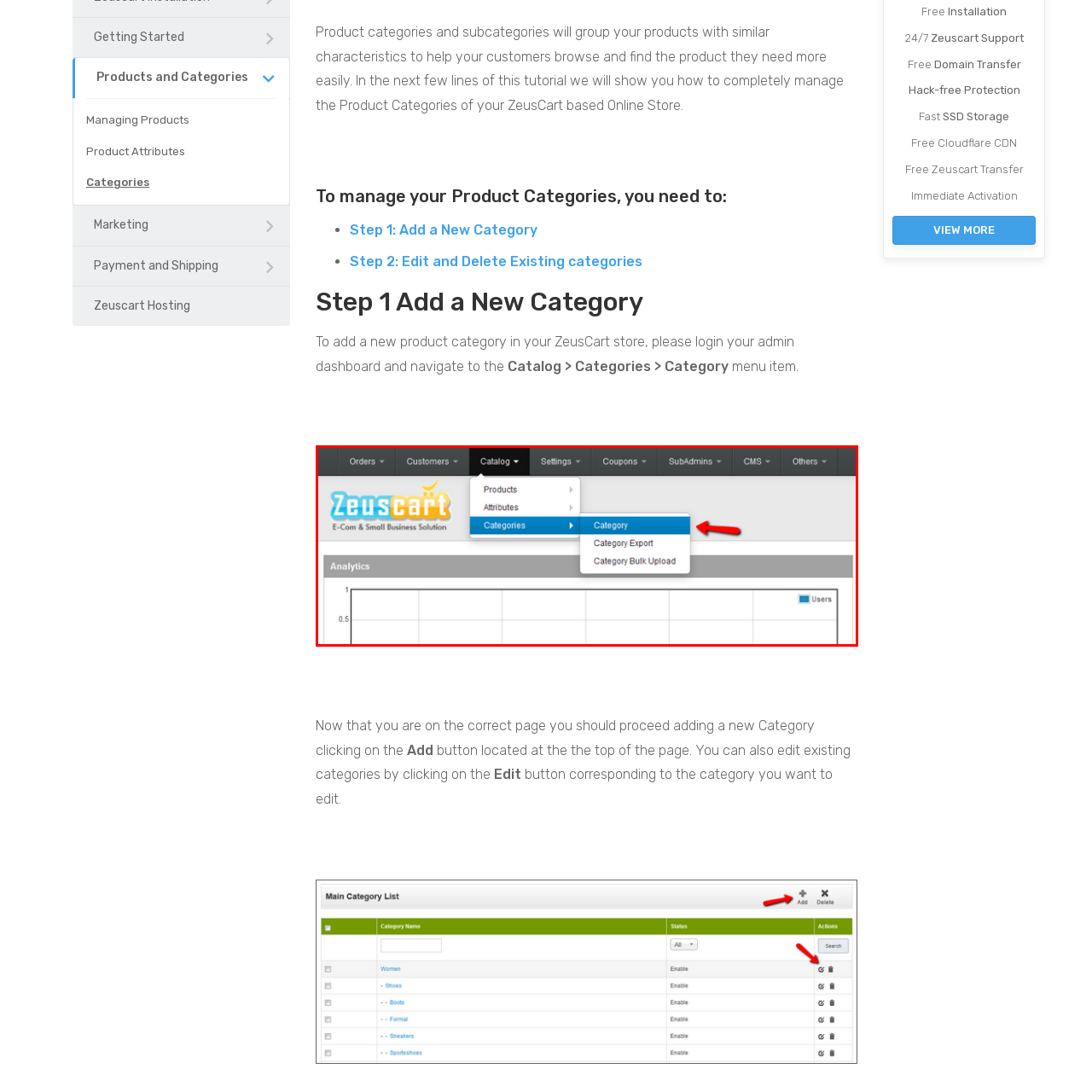Explain in detail what is happening within the highlighted red bounding box in the image.

The image depicts the user interface of the Zeuscart administration dashboard, specifically focusing on the "Catalog" section. At the top of the interface, the logo of Zeuscart is prominently displayed, indicating that it is an E-Commerce and Small Business Solution platform. Below the logo, there is a dropdown menu labeled "Catalog" which, when expanded, presents various options including "Products," "Attributes," and "Categories." The "Categories" option is highlighted to show that it allows users to manage product categories effectively. 

A visual representation of analytics is also shown, featuring an empty graph area titled "Analytics," which likely tracks the usage of categories over time. A red arrow points to the dropdown menu, emphasizing the "Category" option, which can be crucial for users looking to organize their products for easier browsing by customers. This interface is designed to facilitate the management of product categories within the Zeuscart system, helping users streamline their online store operations.